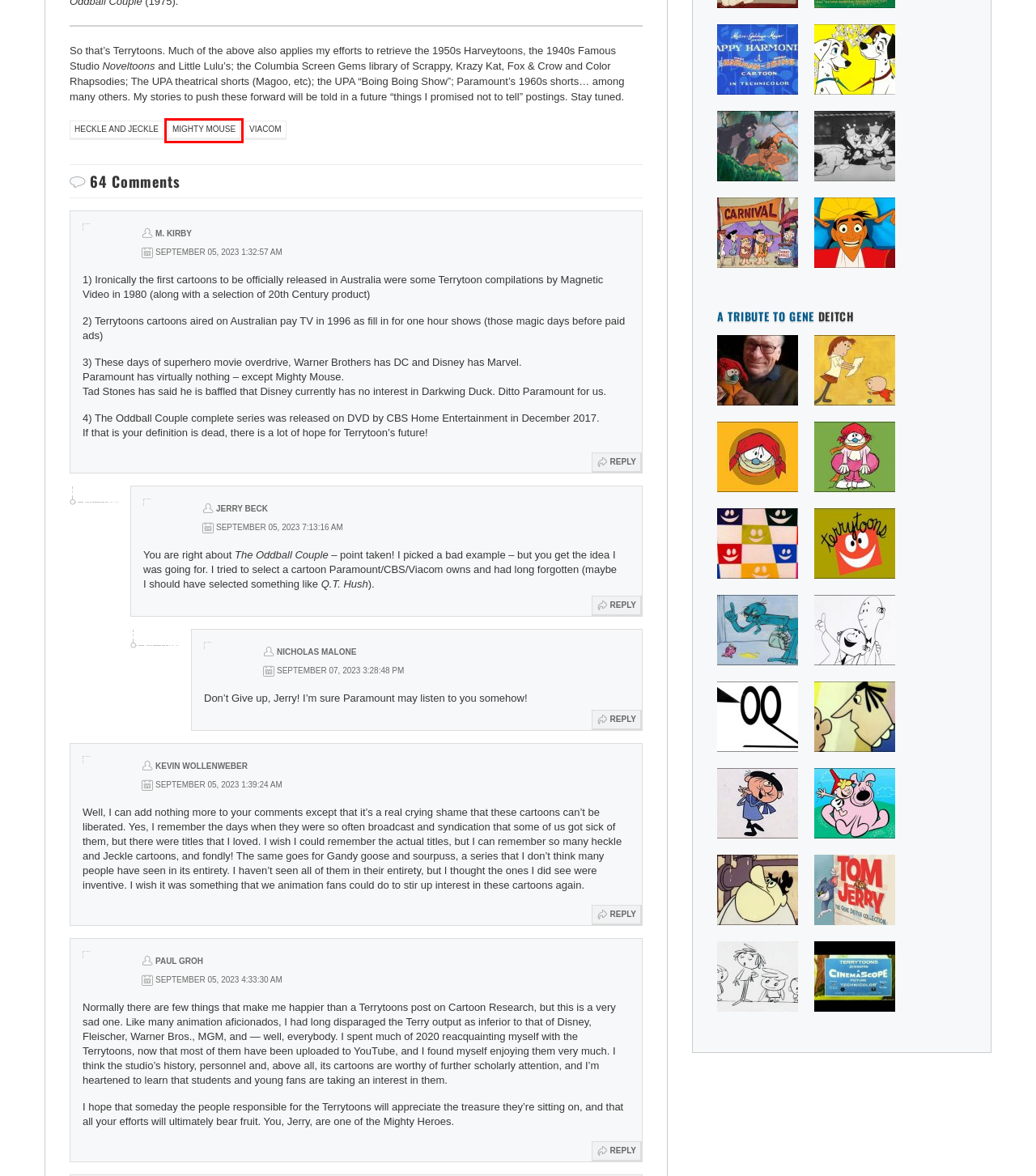Given a screenshot of a webpage with a red bounding box highlighting a UI element, determine which webpage description best matches the new webpage that appears after clicking the highlighted element. Here are the candidates:
A. Viacom |
B. Mighty Mouse |
C. From Drama to Llama: In Praise of “The Emperor’s New Groove” |
D. Bob & Ray, Bert & Harry… and Grim Natwick |
E. Hollywood & Vine: The 25th Anniversary of Disney’s “Tarzan” |
F. Spot On! In Praise of Disney’s “One Hundred and One Dalmatians” |
G. “Scrappy’s Big Moment” (1935) |
H. Jules Feiffer’s Storyboards for Gene Deitch’s “Munro” |

B